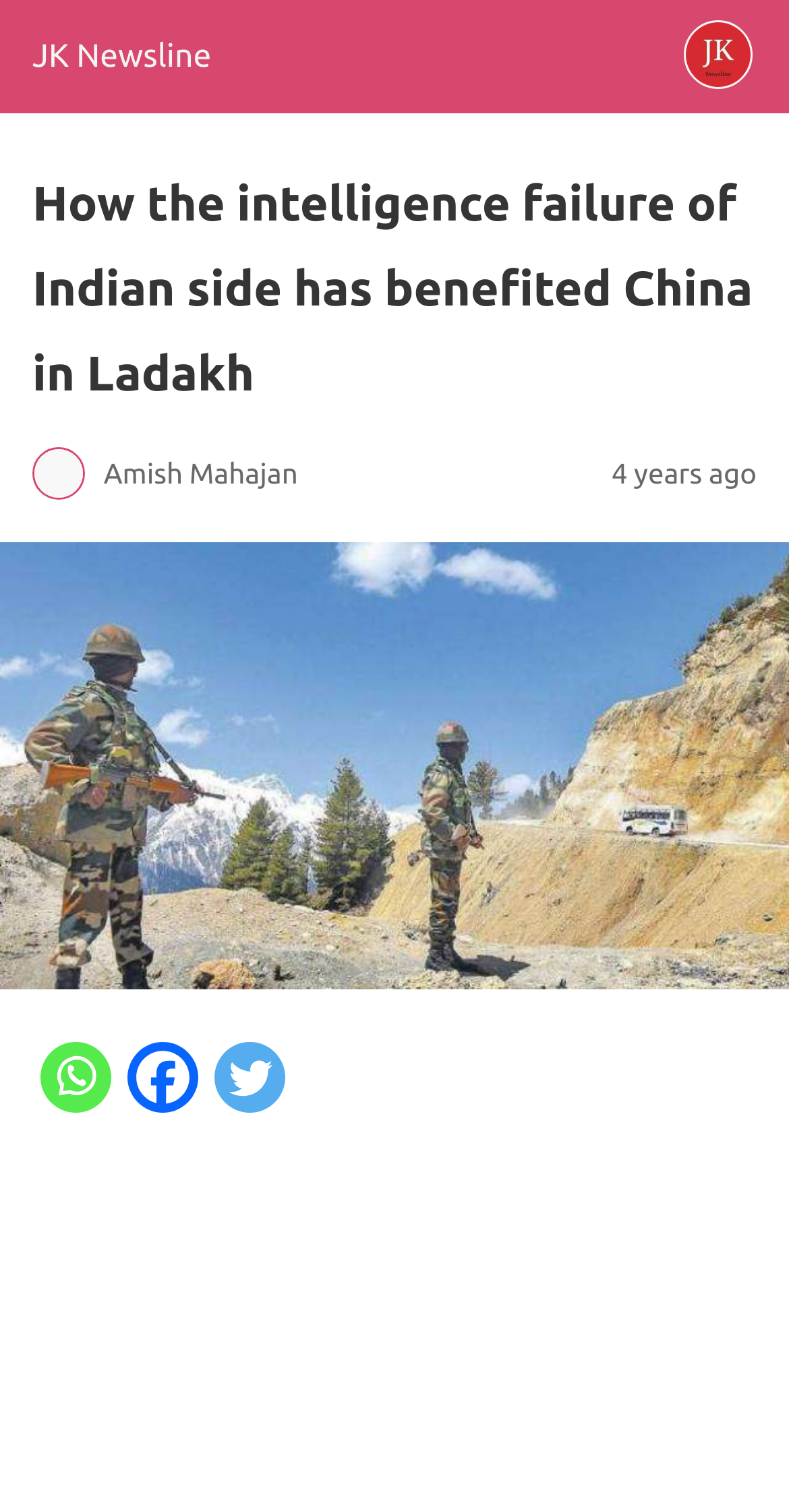What is the topic of the article?
Based on the image, answer the question with as much detail as possible.

I inferred the answer by looking at the header element with the text 'How the intelligence failure of Indian side has benefited China in Ladakh', which suggests that the article is about the intelligence failure of the Indian side in the context of the Ladakh region.